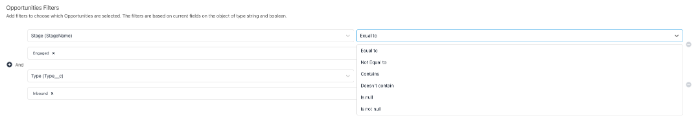What is the design goal of the interface?
Give a detailed explanation using the information visible in the image.

The interface is designed to be user-friendly, guiding users through the filter selection process to enhance their data-driven decisions. This is evident from the layout and organization of the dropdown menus and fields, which are intended to make it easy for users to specify their filtering criteria.